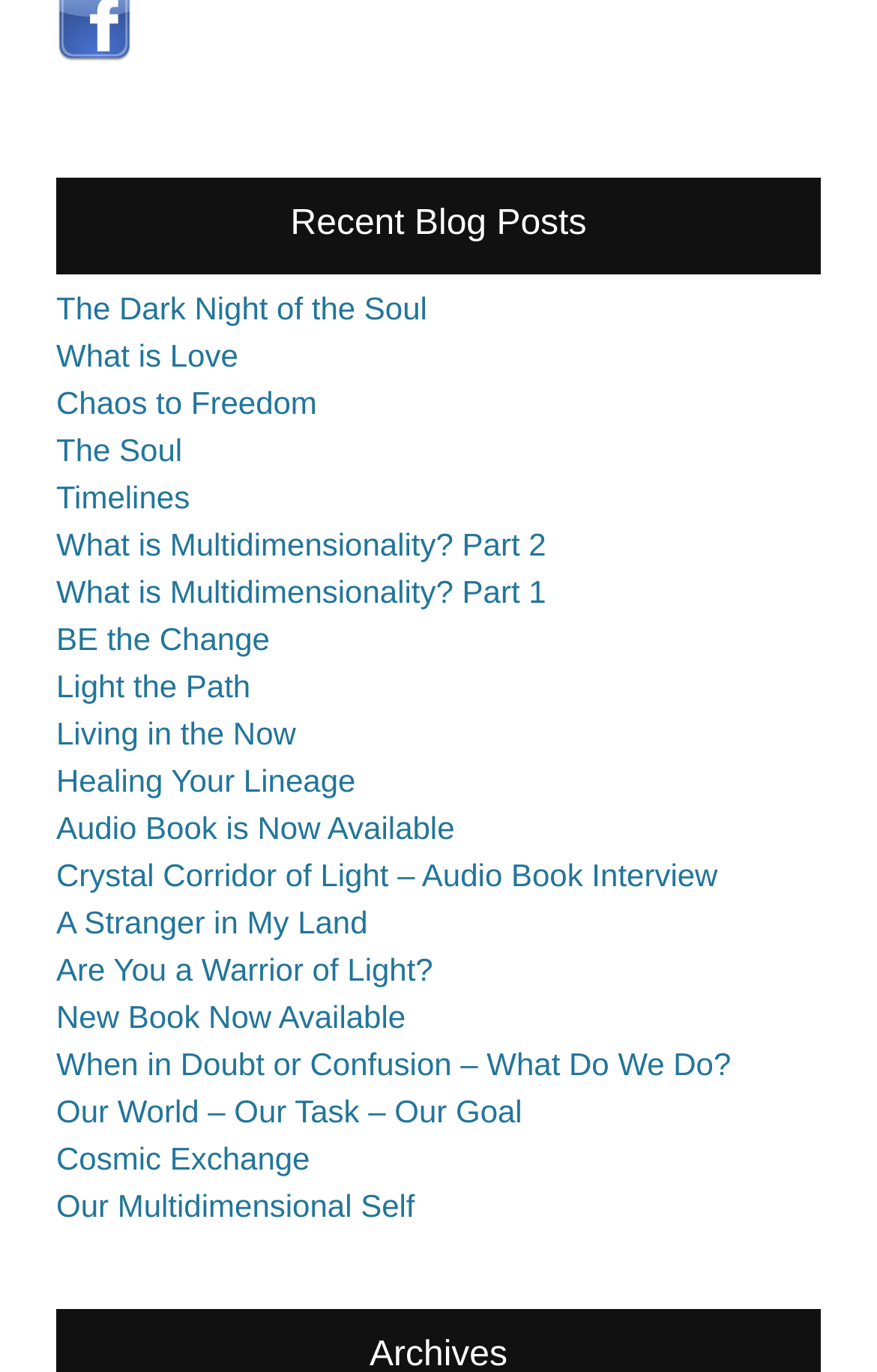Find the bounding box of the web element that fits this description: "Audio Book is Now Available".

[0.064, 0.59, 0.518, 0.616]